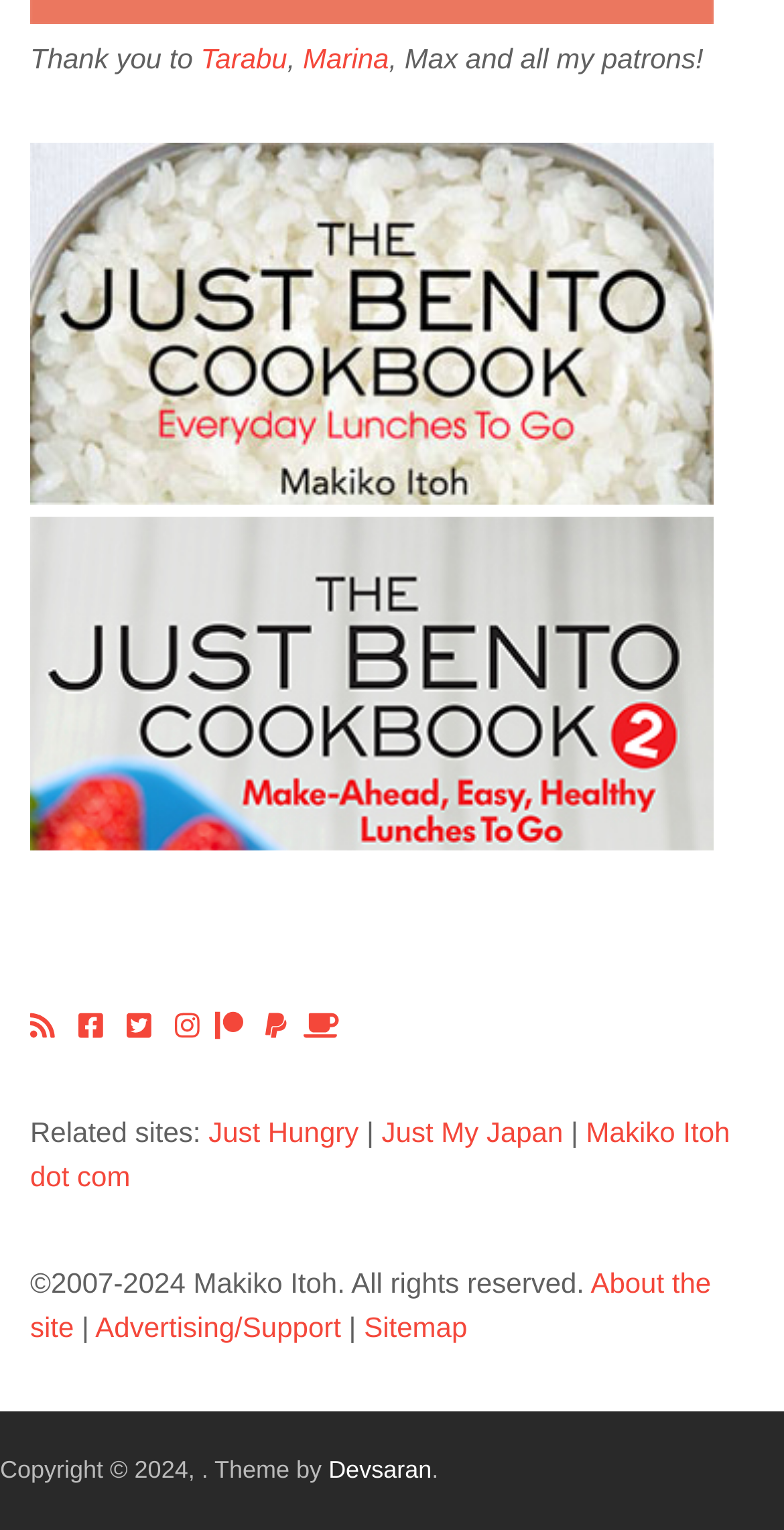Who is thanked in the top section?
Please use the visual content to give a single word or phrase answer.

Tarabu, Marina, Max, and patrons